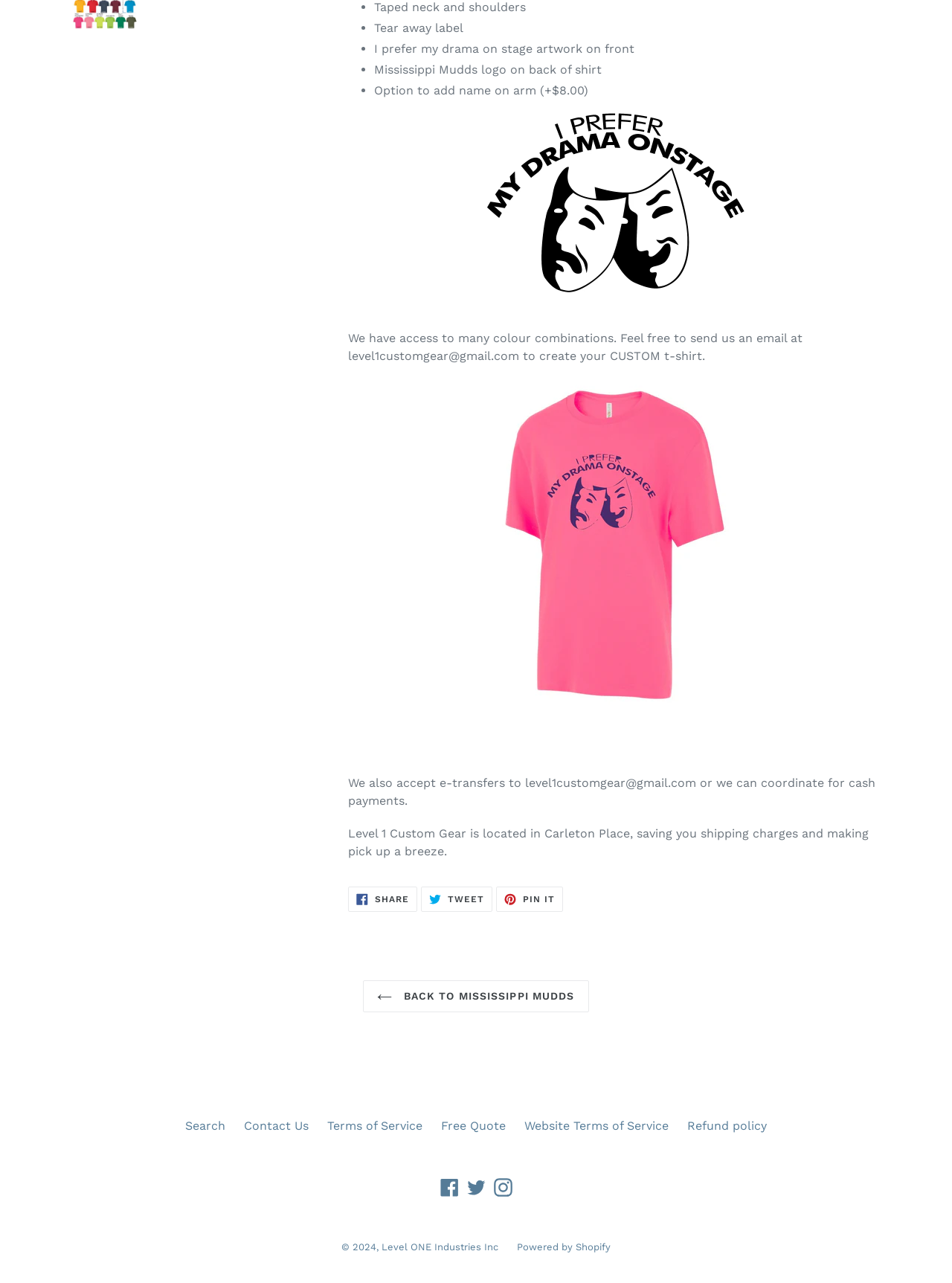Please determine the bounding box coordinates for the UI element described here. Use the format (top-left x, top-left y, bottom-right x, bottom-right y) with values bounded between 0 and 1: Share Share on Facebook

[0.366, 0.691, 0.438, 0.711]